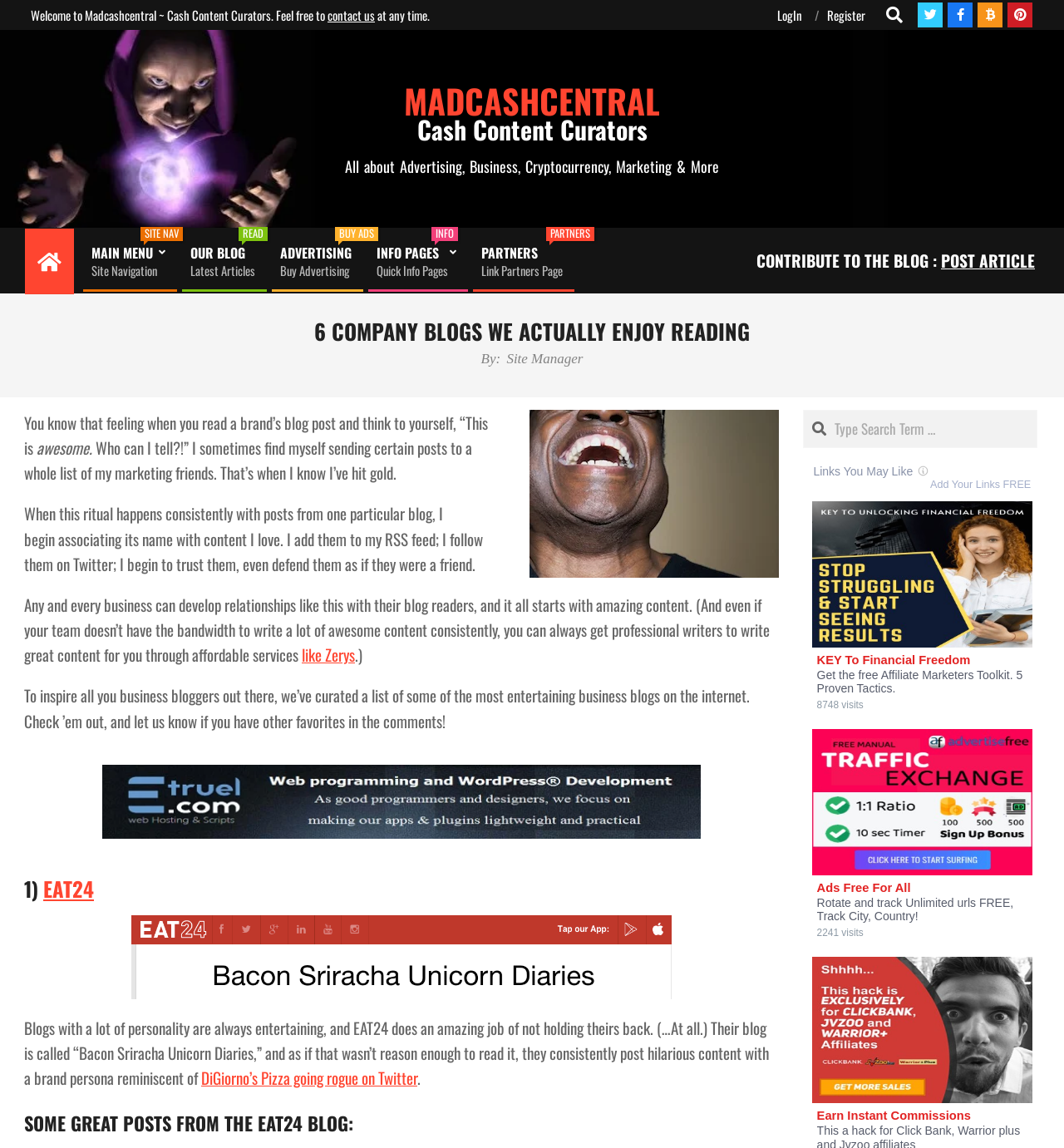How many navigation menu items are there?
From the details in the image, provide a complete and detailed answer to the question.

I counted the number of links under the 'Primary Navigation Menu' section, which are 'MAIN MENU SITE NAV', 'OUR BLOG READ Latest Articles', 'ADVERTISING BUY ADS Buy Advertising', 'INFO PAGES INFO', and 'PARTNERS PARTNERS Link Partners Page'. There are 5 navigation menu items in total.